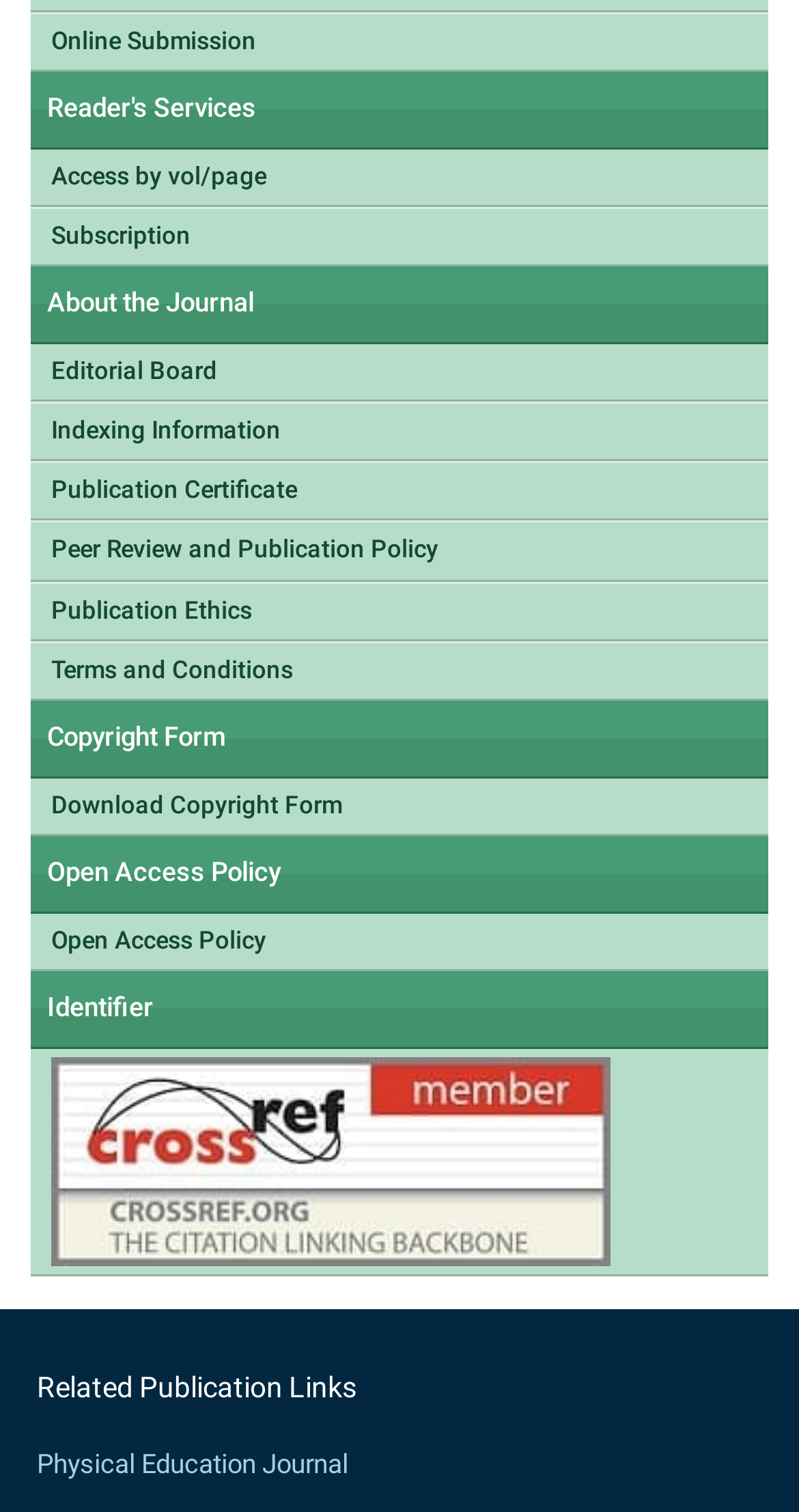Please identify the bounding box coordinates of the element that needs to be clicked to execute the following command: "Visit Physical Education Journal". Provide the bounding box using four float numbers between 0 and 1, formatted as [left, top, right, bottom].

[0.046, 0.959, 0.436, 0.979]